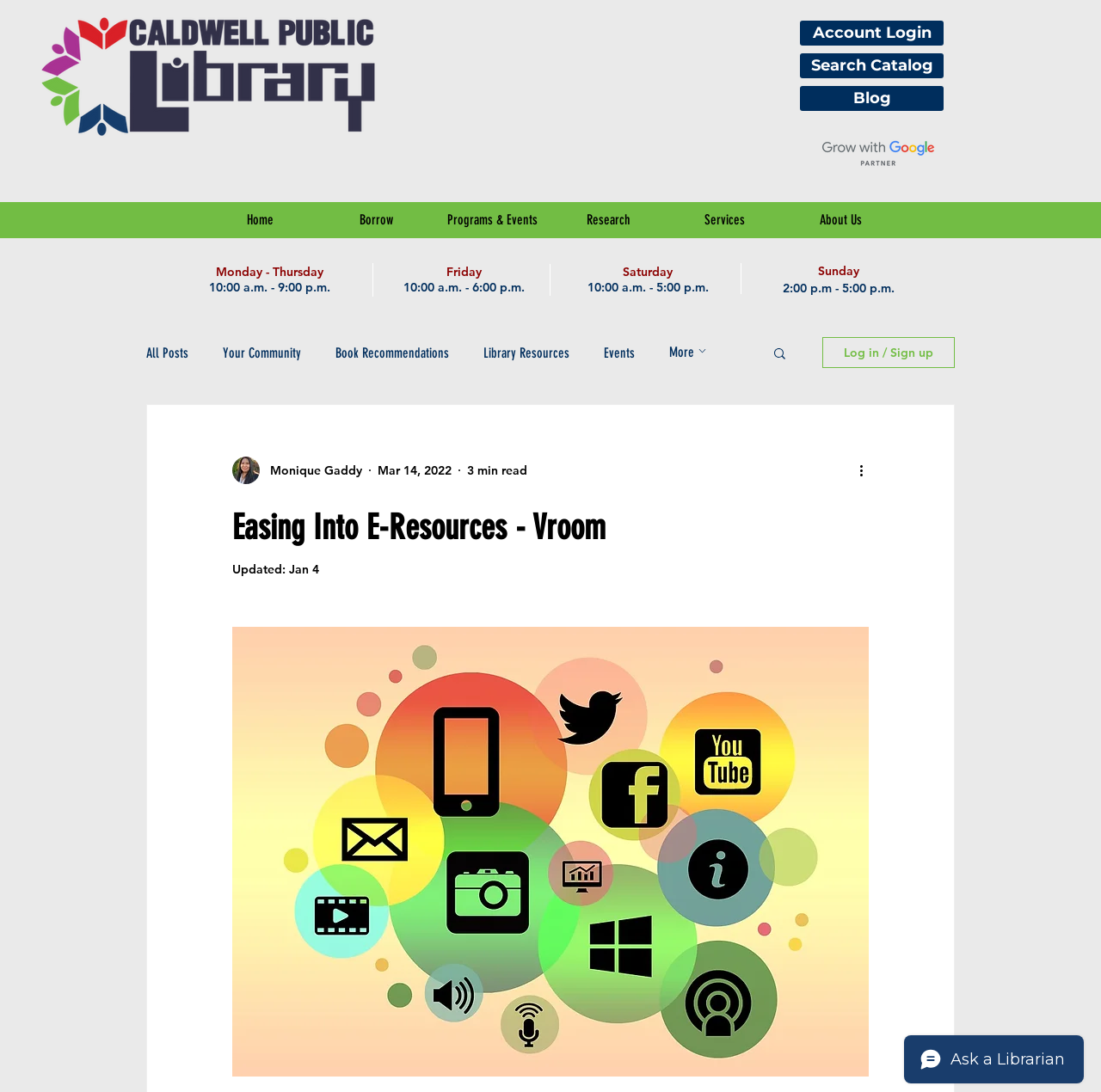Please identify the bounding box coordinates of the element's region that I should click in order to complete the following instruction: "Log in or sign up". The bounding box coordinates consist of four float numbers between 0 and 1, i.e., [left, top, right, bottom].

[0.747, 0.309, 0.867, 0.337]